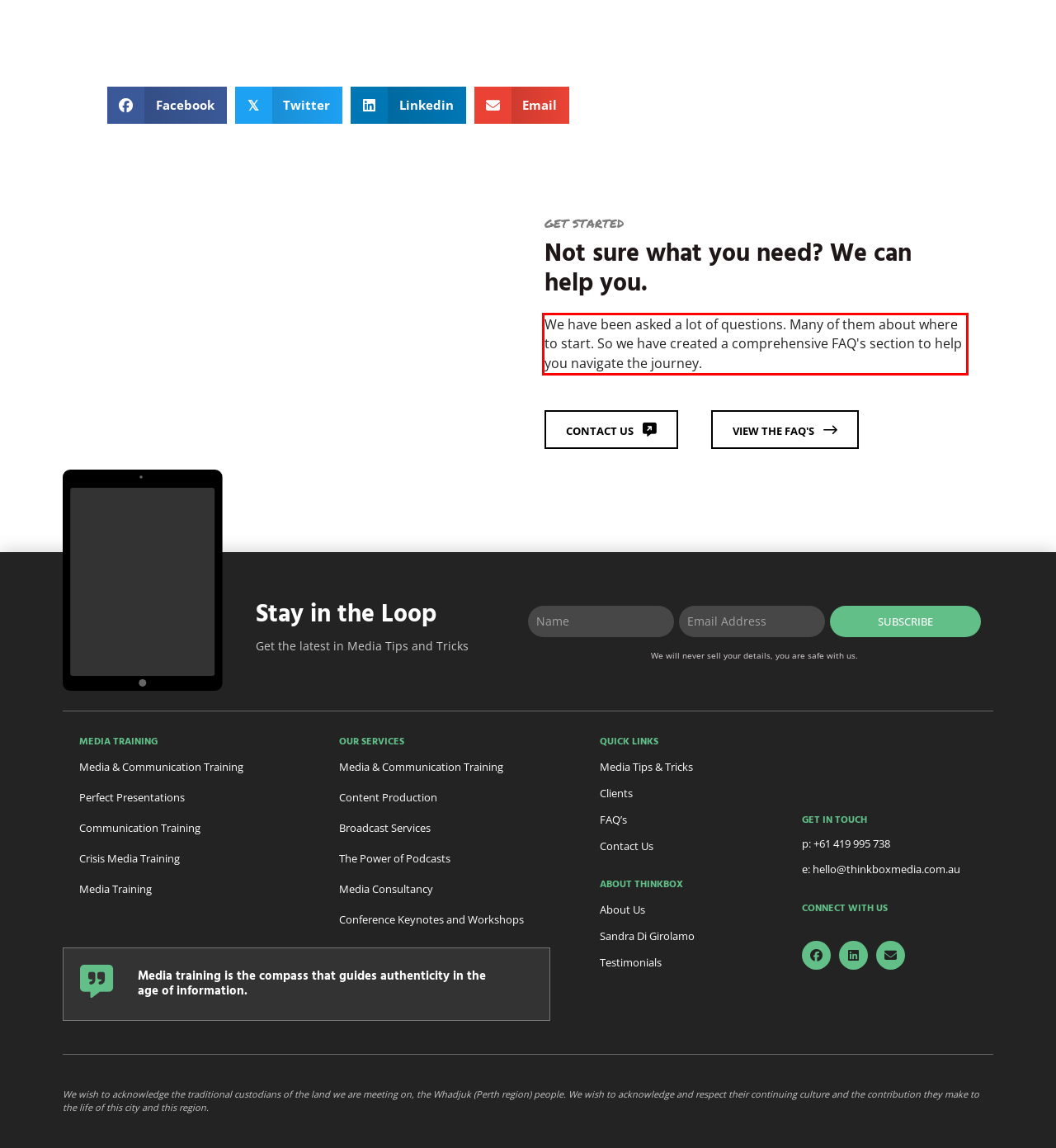You have a screenshot of a webpage with a UI element highlighted by a red bounding box. Use OCR to obtain the text within this highlighted area.

We have been asked a lot of questions. Many of them about where to start. So we have created a comprehensive FAQ's section to help you navigate the journey.